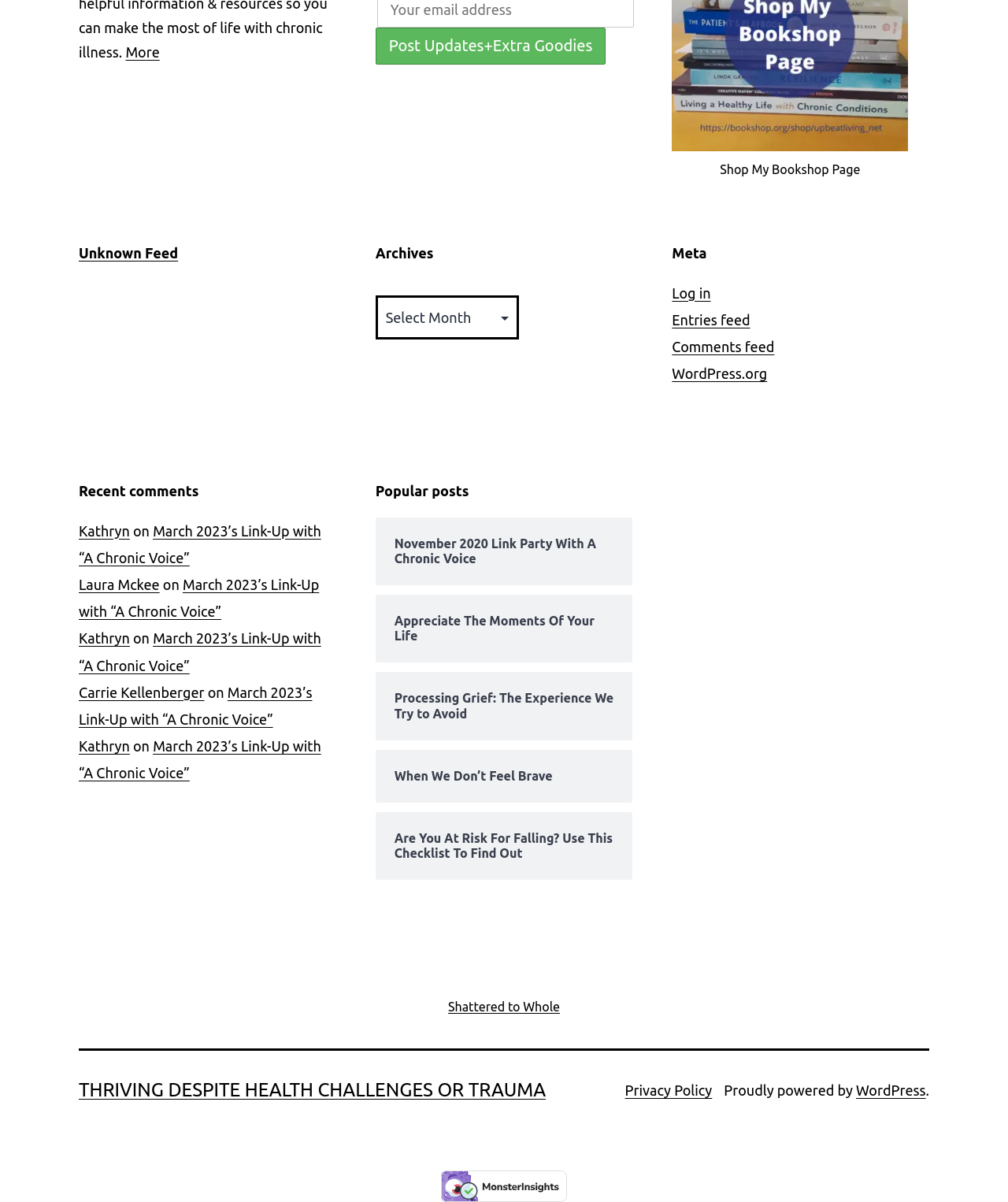Please find the bounding box coordinates of the clickable region needed to complete the following instruction: "Log in to the website". The bounding box coordinates must consist of four float numbers between 0 and 1, i.e., [left, top, right, bottom].

[0.667, 0.237, 0.705, 0.25]